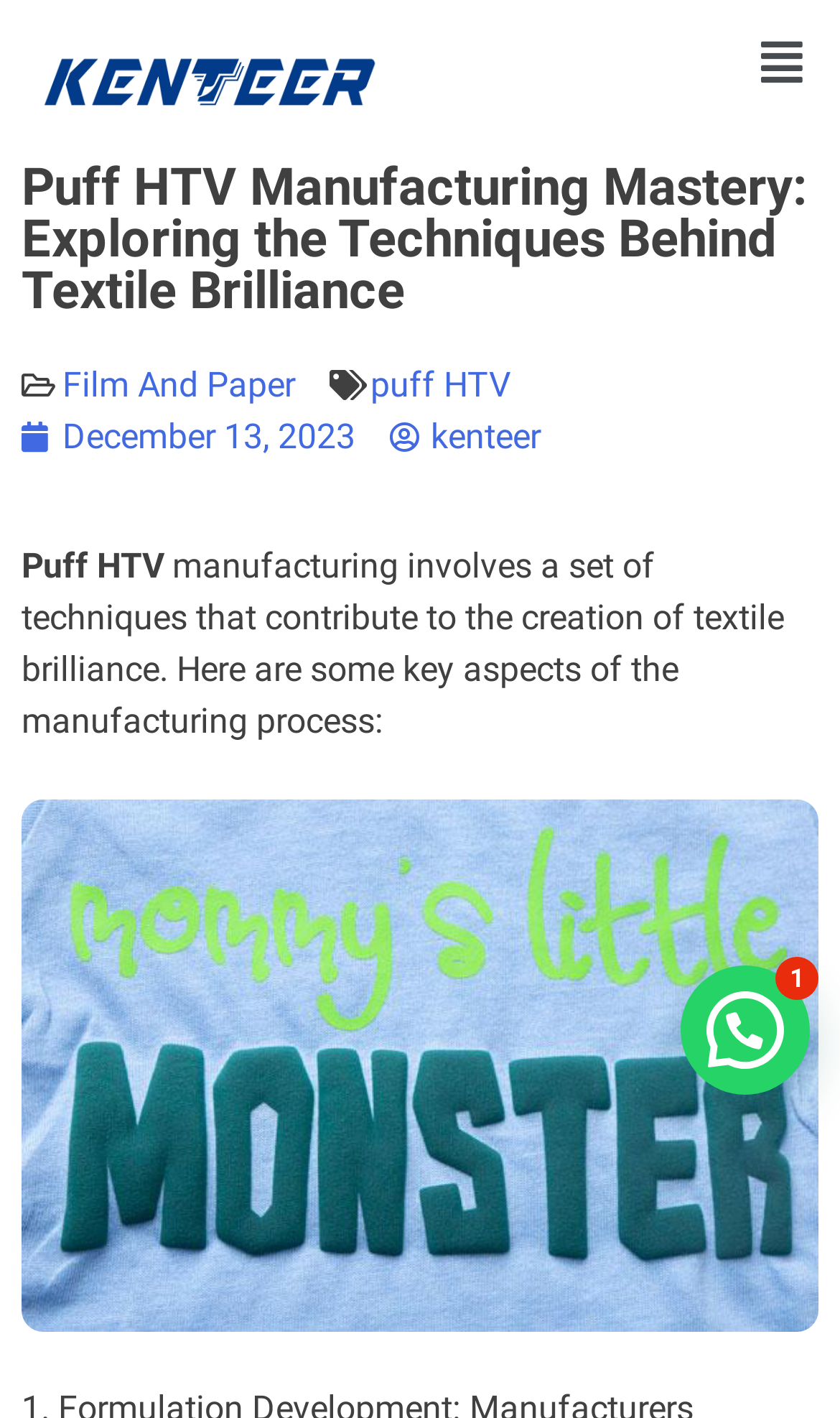Locate the bounding box coordinates of the UI element described by: "December 13, 2023". The bounding box coordinates should consist of four float numbers between 0 and 1, i.e., [left, top, right, bottom].

[0.026, 0.291, 0.423, 0.327]